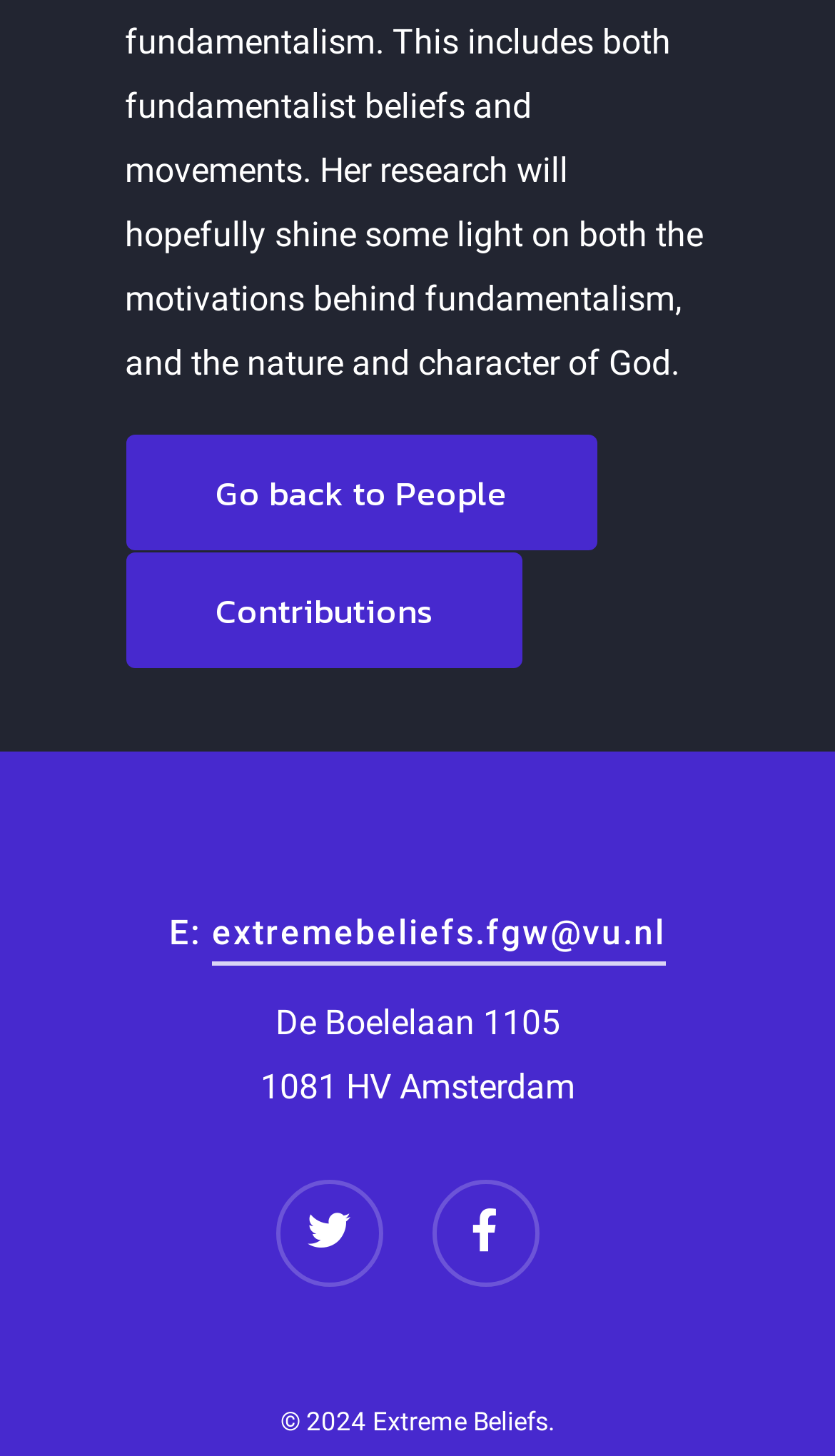Please analyze the image and give a detailed answer to the question:
What is the copyright year mentioned?

The copyright year is mentioned in the static text element '© 2024 Extreme Beliefs.' at the bottom of the webpage.